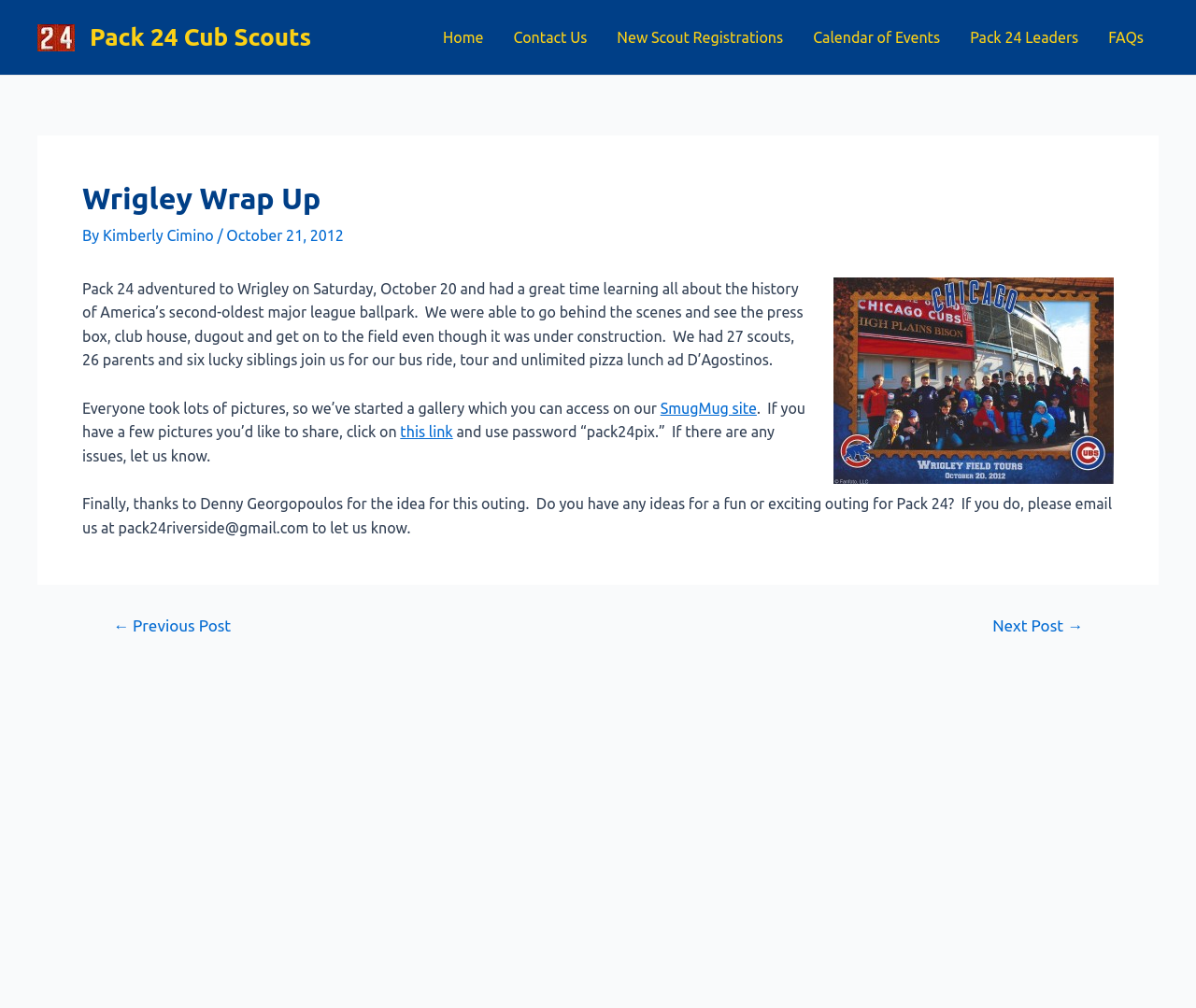Determine the bounding box coordinates for the area that should be clicked to carry out the following instruction: "Read the 'Wrigley Wrap Up' article".

[0.069, 0.179, 0.931, 0.245]